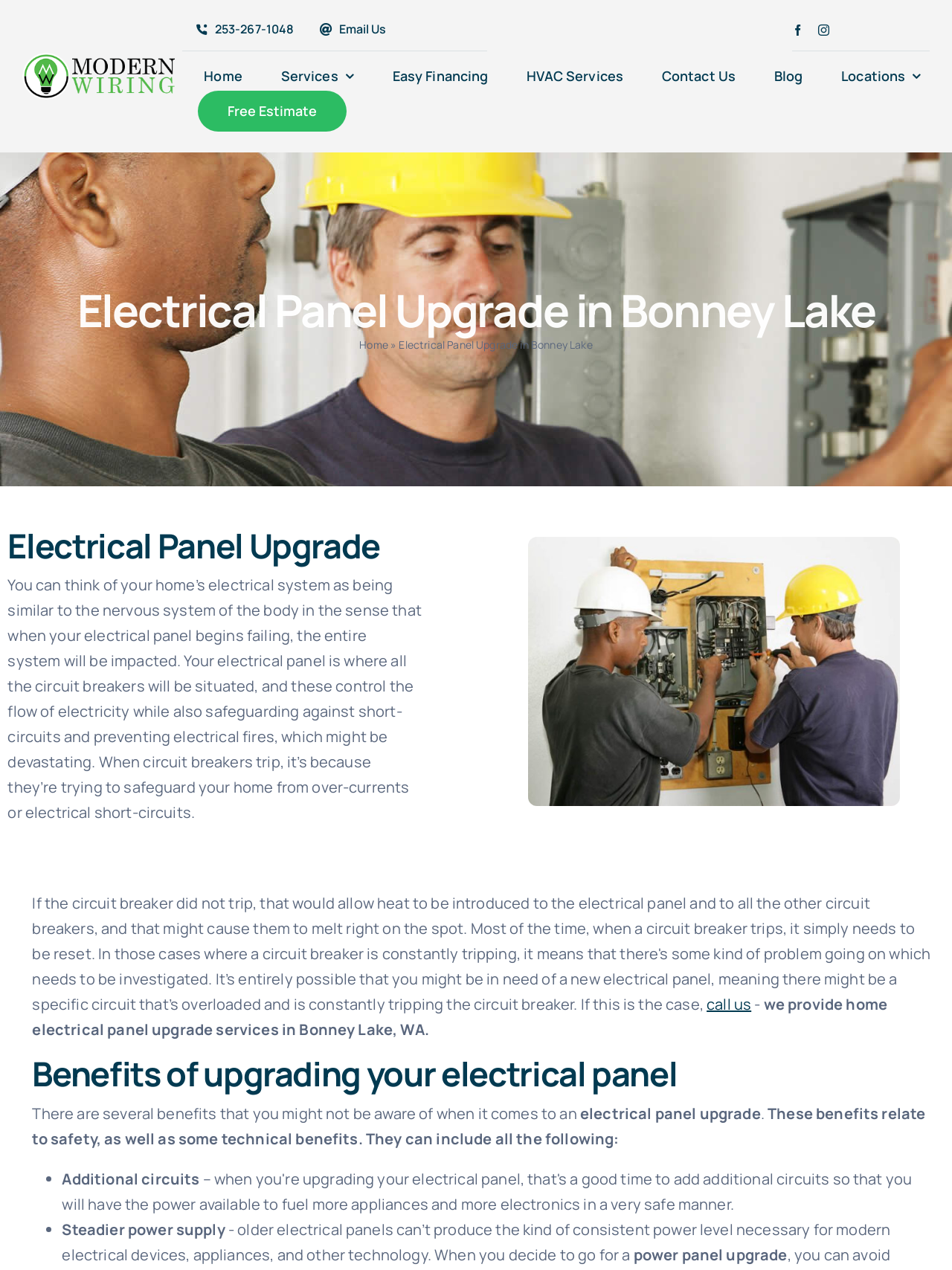Identify and provide the text content of the webpage's primary headline.

Electrical Panel Upgrade in Bonney Lake